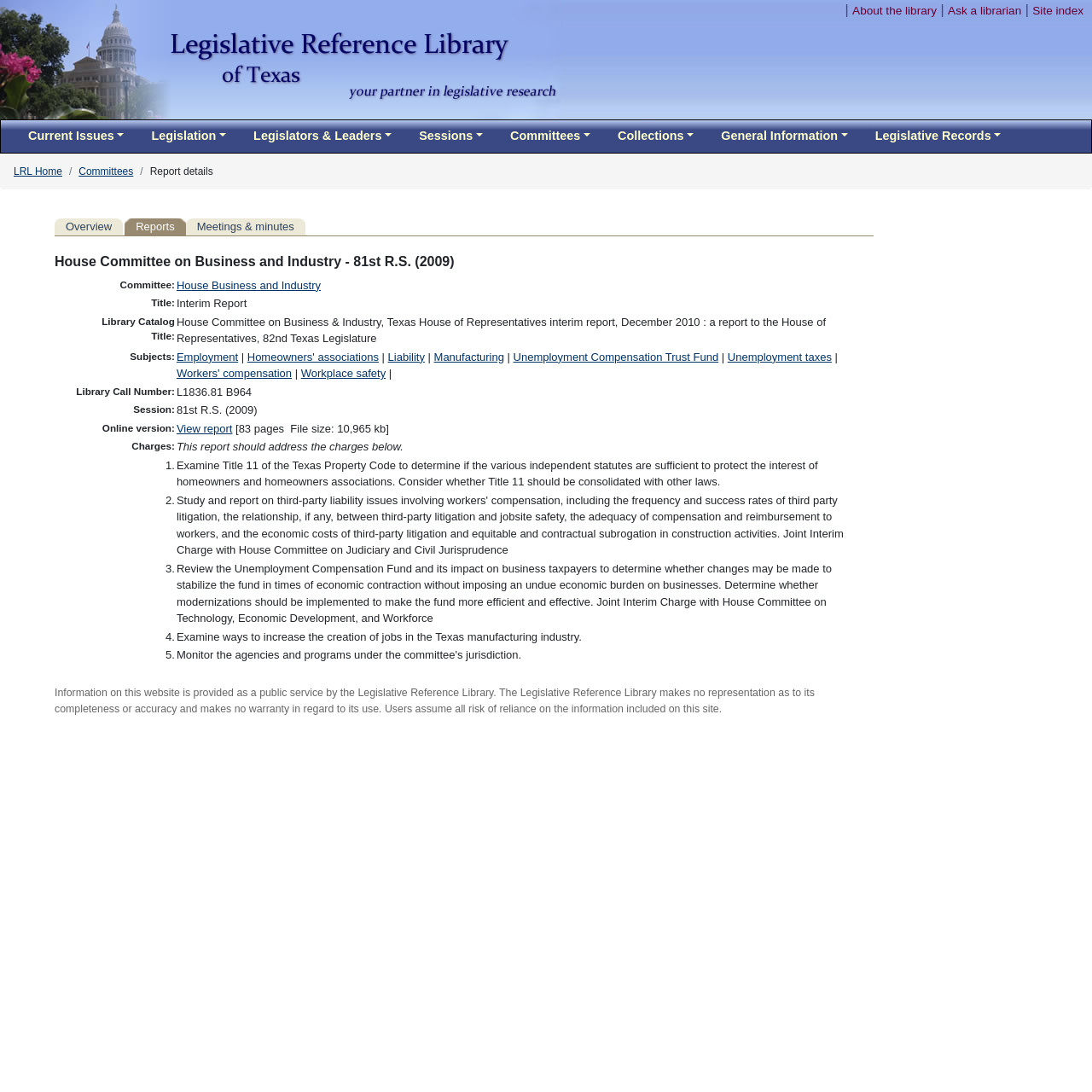What is the purpose of the report?
Answer briefly with a single word or phrase based on the image.

To address charges